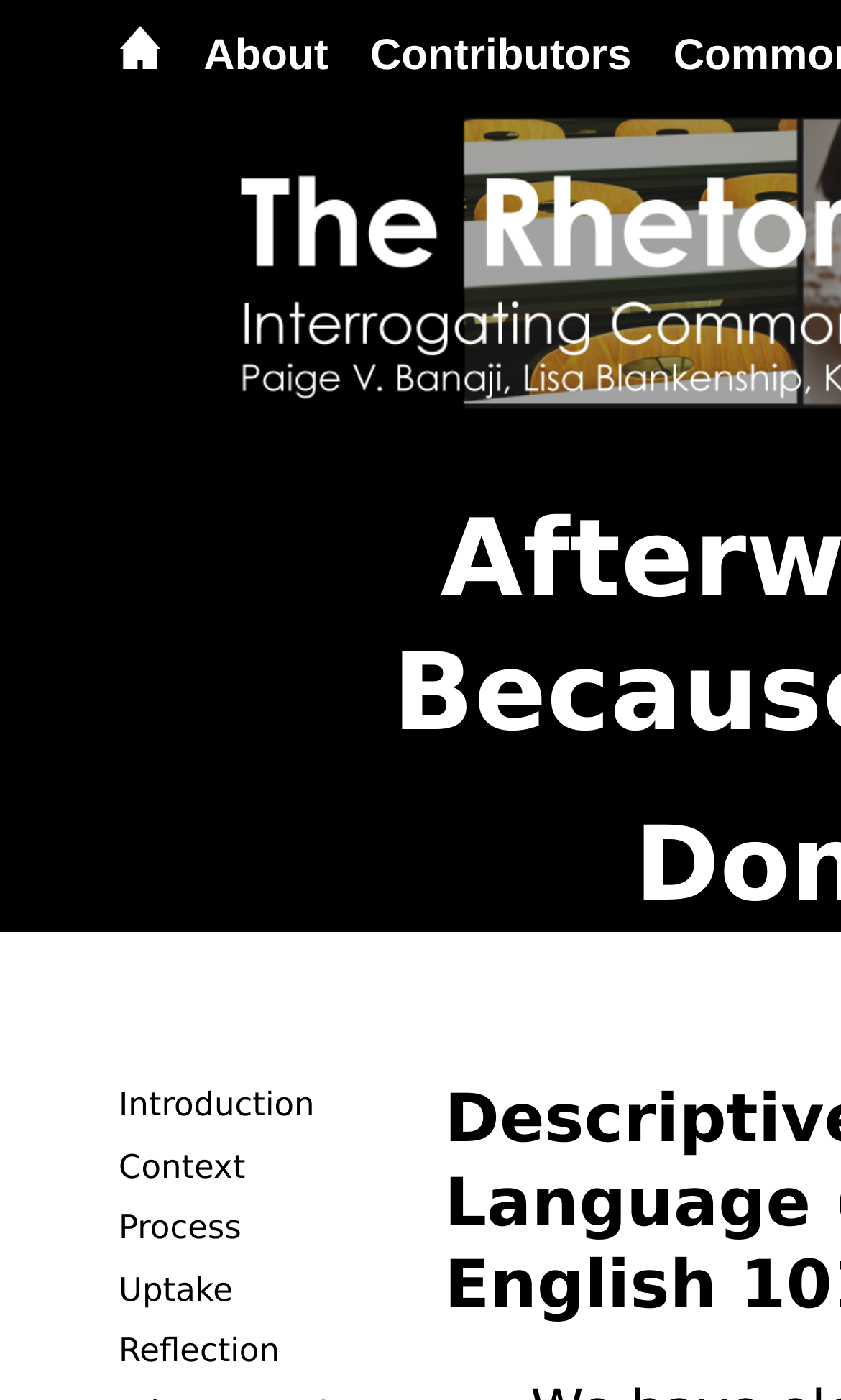Find the bounding box coordinates of the clickable region needed to perform the following instruction: "view about page". The coordinates should be provided as four float numbers between 0 and 1, i.e., [left, top, right, bottom].

[0.242, 0.023, 0.39, 0.057]